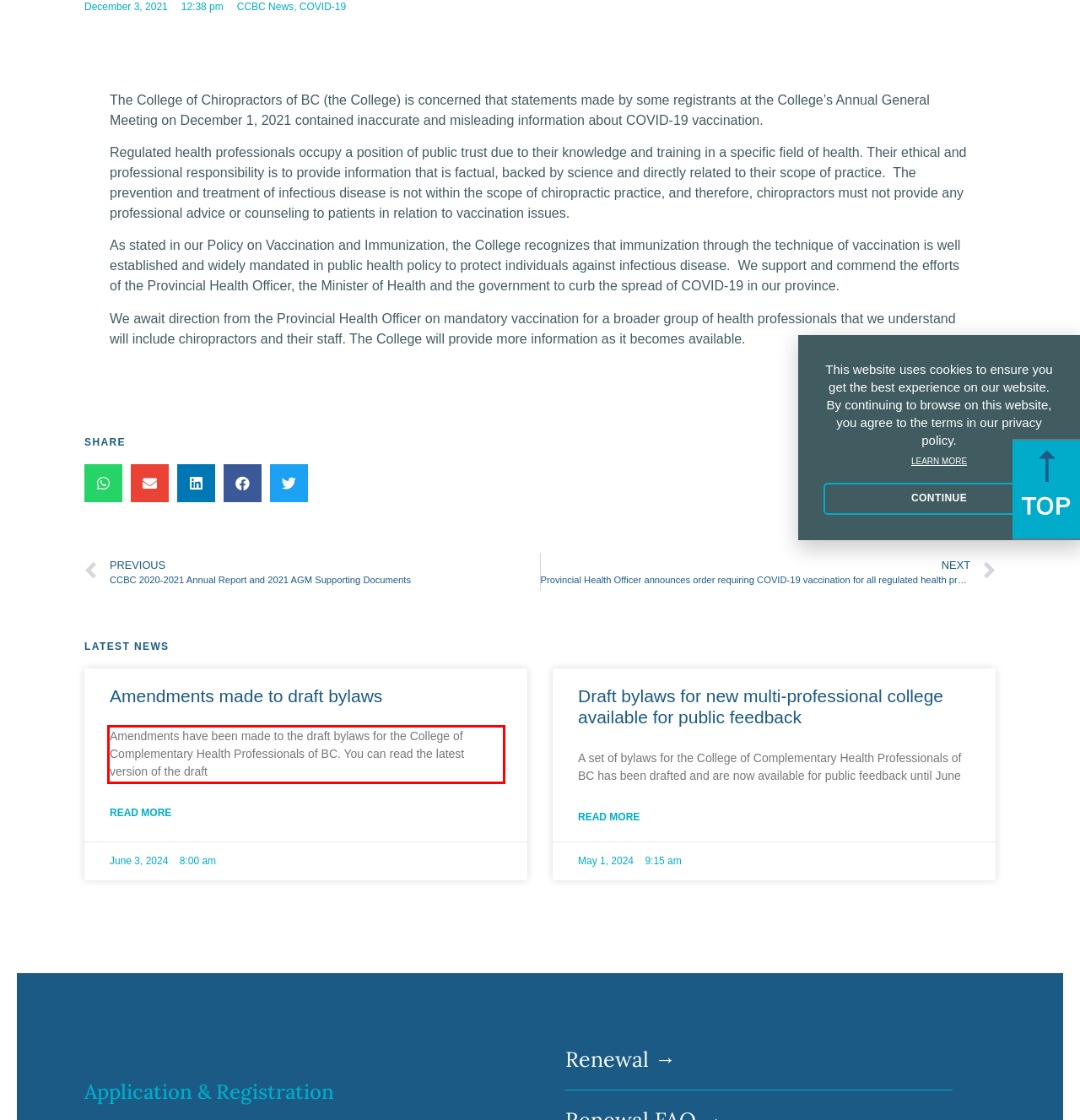In the given screenshot, locate the red bounding box and extract the text content from within it.

Amendments have been made to the draft bylaws for the College of Complementary Health Professionals of BC. You can read the latest version of the draft